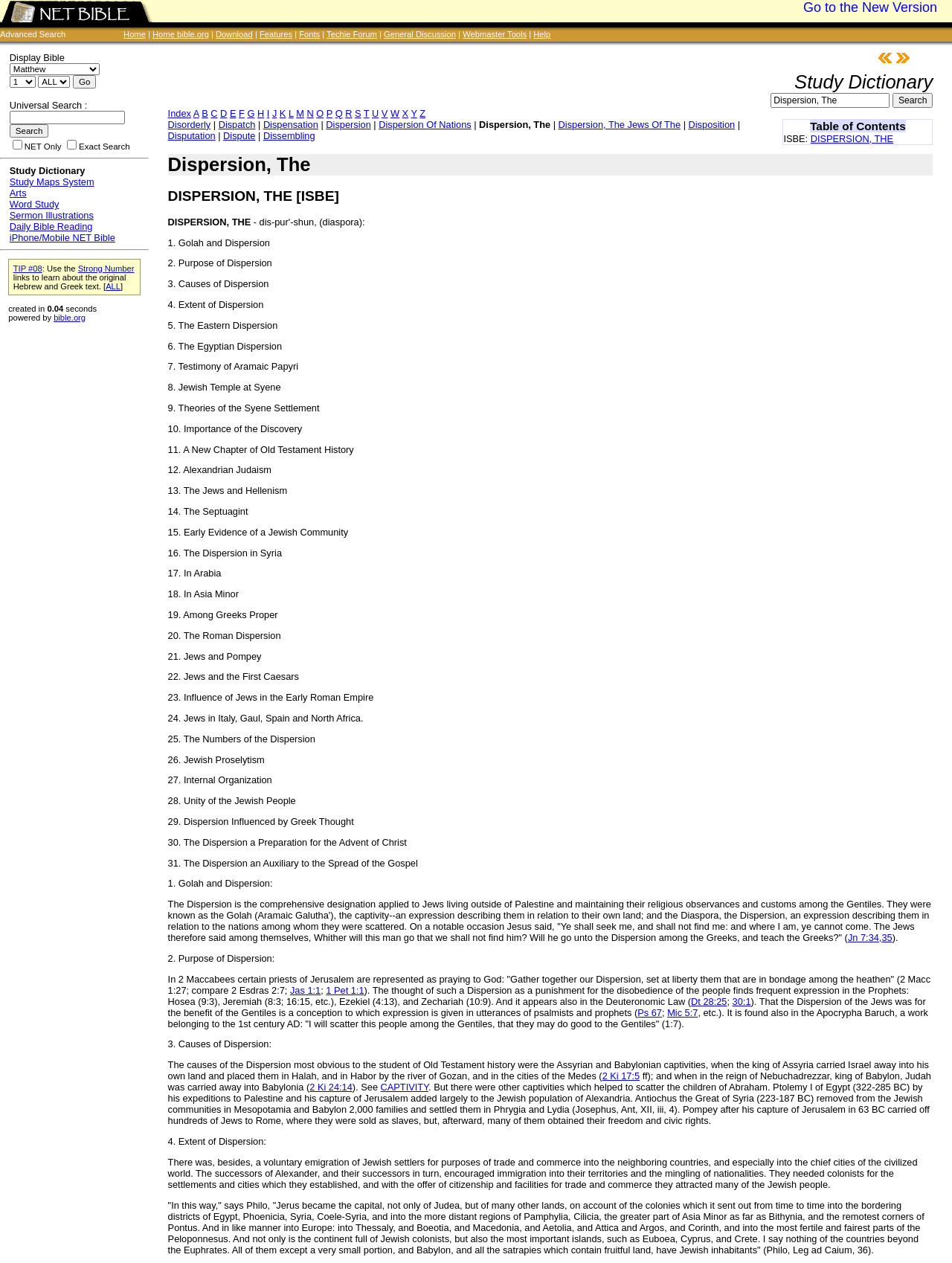Determine the bounding box coordinates for the HTML element described here: "1 Pet 1:1".

[0.342, 0.78, 0.382, 0.788]